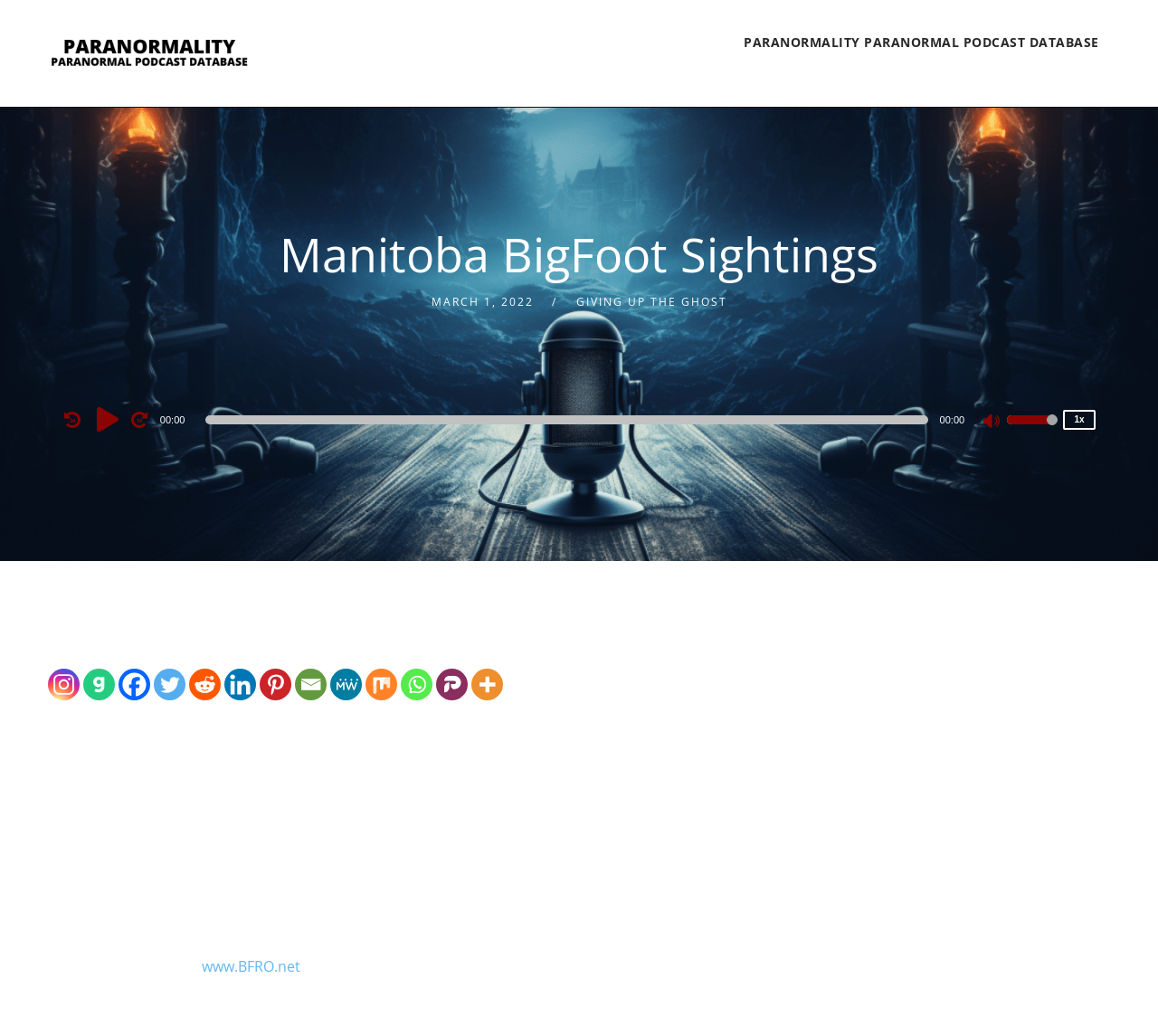Identify the bounding box coordinates for the region of the element that should be clicked to carry out the instruction: "Share on Instagram". The bounding box coordinates should be four float numbers between 0 and 1, i.e., [left, top, right, bottom].

[0.042, 0.645, 0.069, 0.676]